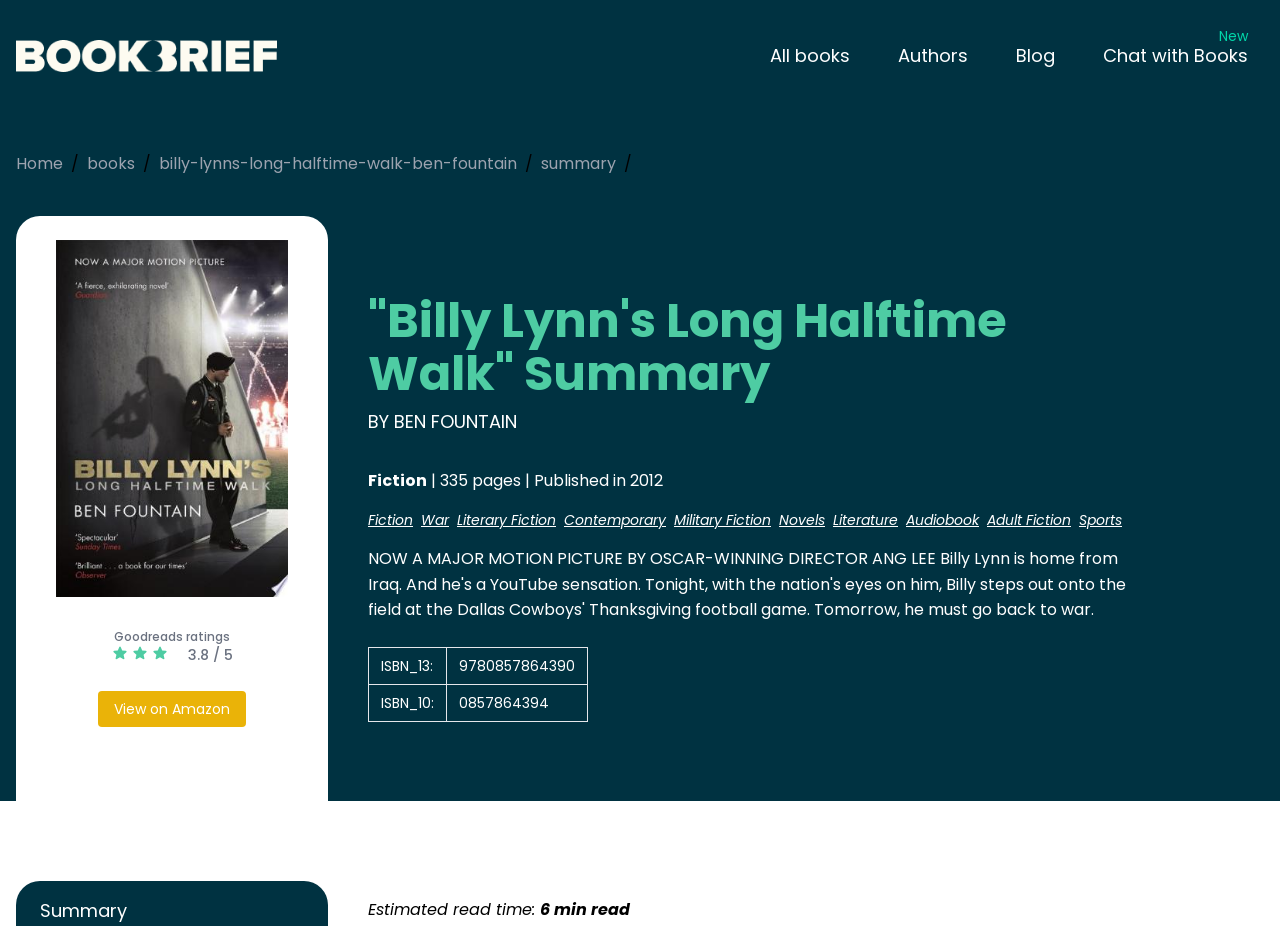Please locate the bounding box coordinates of the element that needs to be clicked to achieve the following instruction: "Read the summary of Billy Lynn's Long Halftime Walk". The coordinates should be four float numbers between 0 and 1, i.e., [left, top, right, bottom].

[0.423, 0.164, 0.481, 0.19]